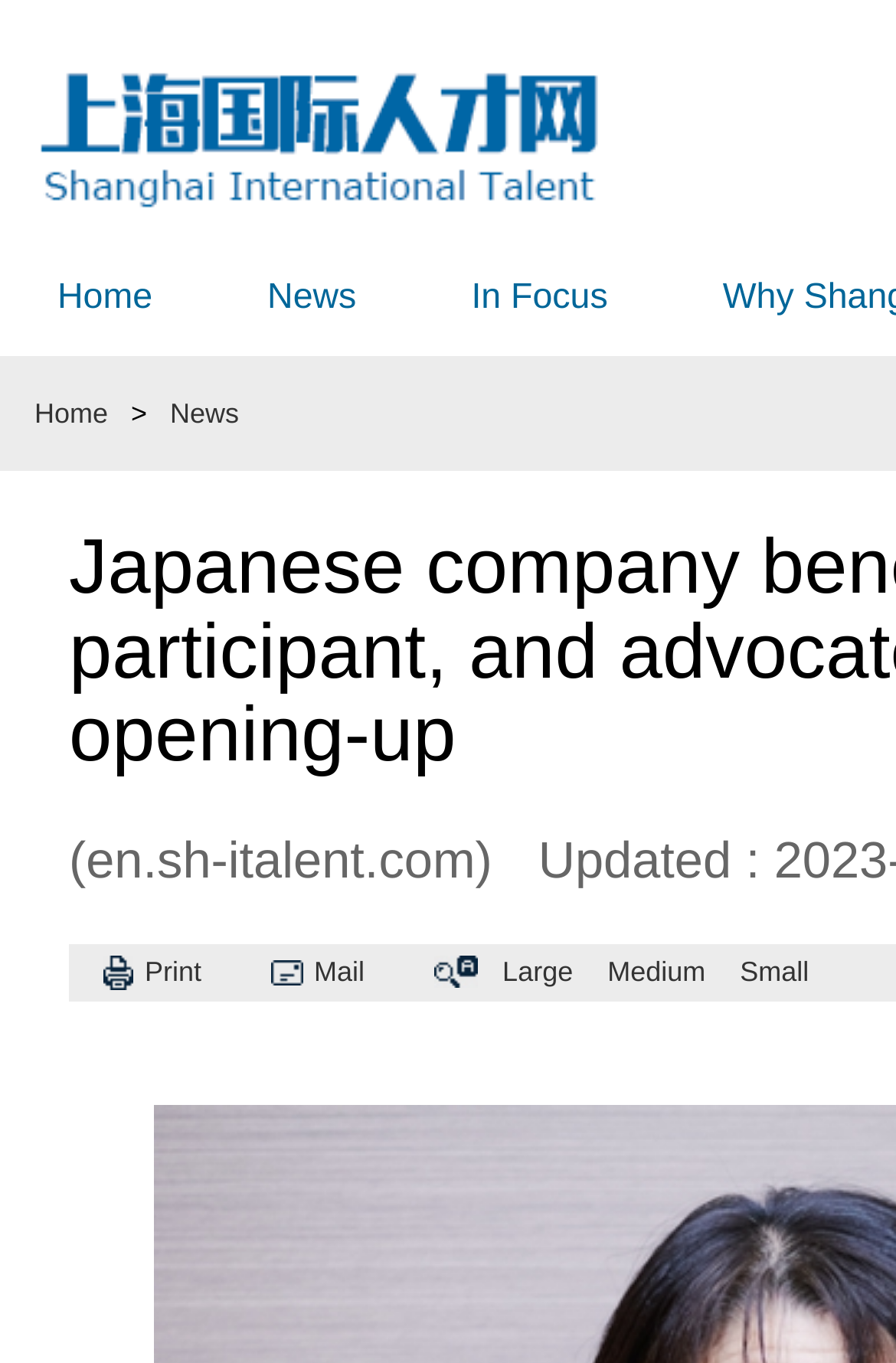Is there a print function available?
Examine the image and provide an in-depth answer to the question.

I found a link element with the text 'Print' at the bottom of the page, which suggests that a print function is available. Its bounding box is [0.115, 0.692, 0.225, 0.734].